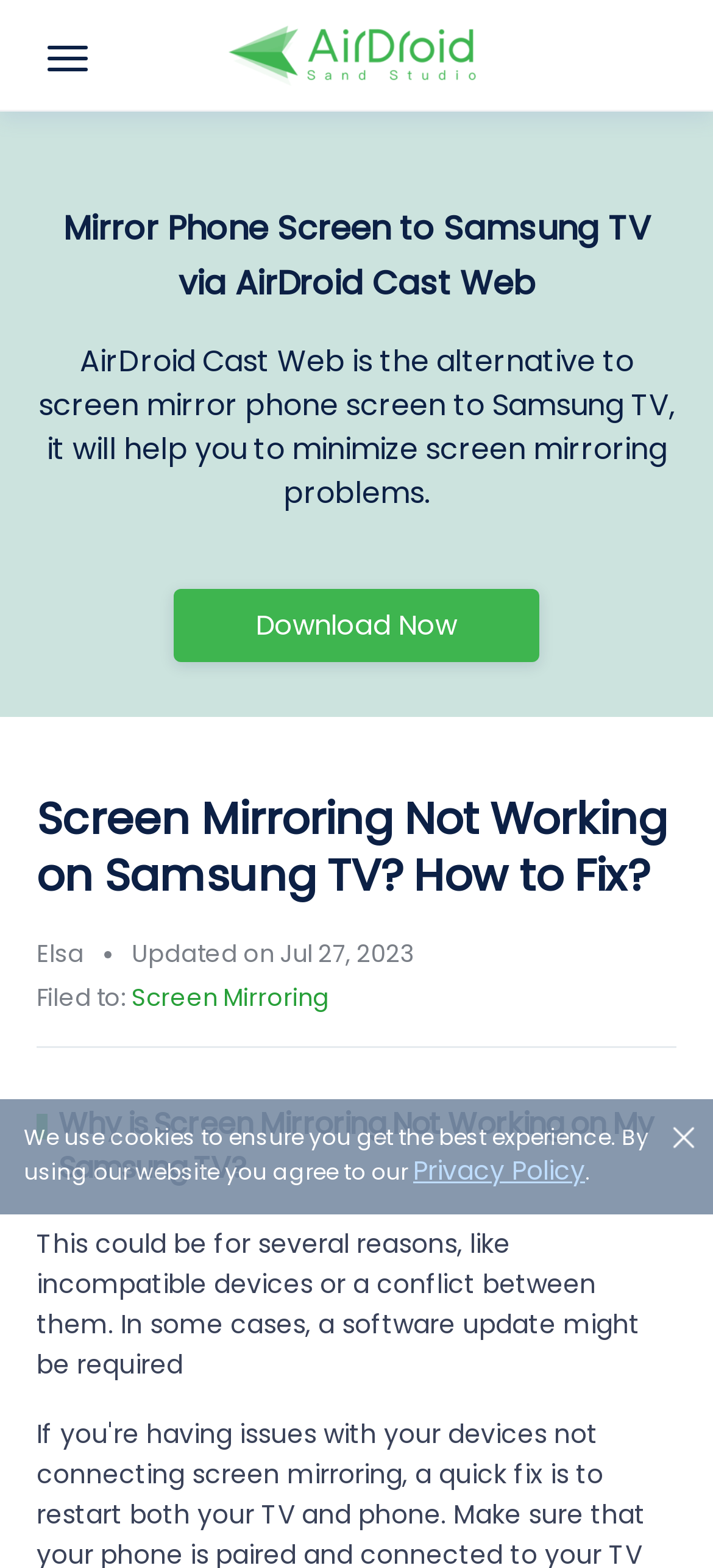Bounding box coordinates are specified in the format (top-left x, top-left y, bottom-right x, bottom-right y). All values are floating point numbers bounded between 0 and 1. Please provide the bounding box coordinate of the region this sentence describes: Privacy Policy

[0.579, 0.735, 0.821, 0.758]